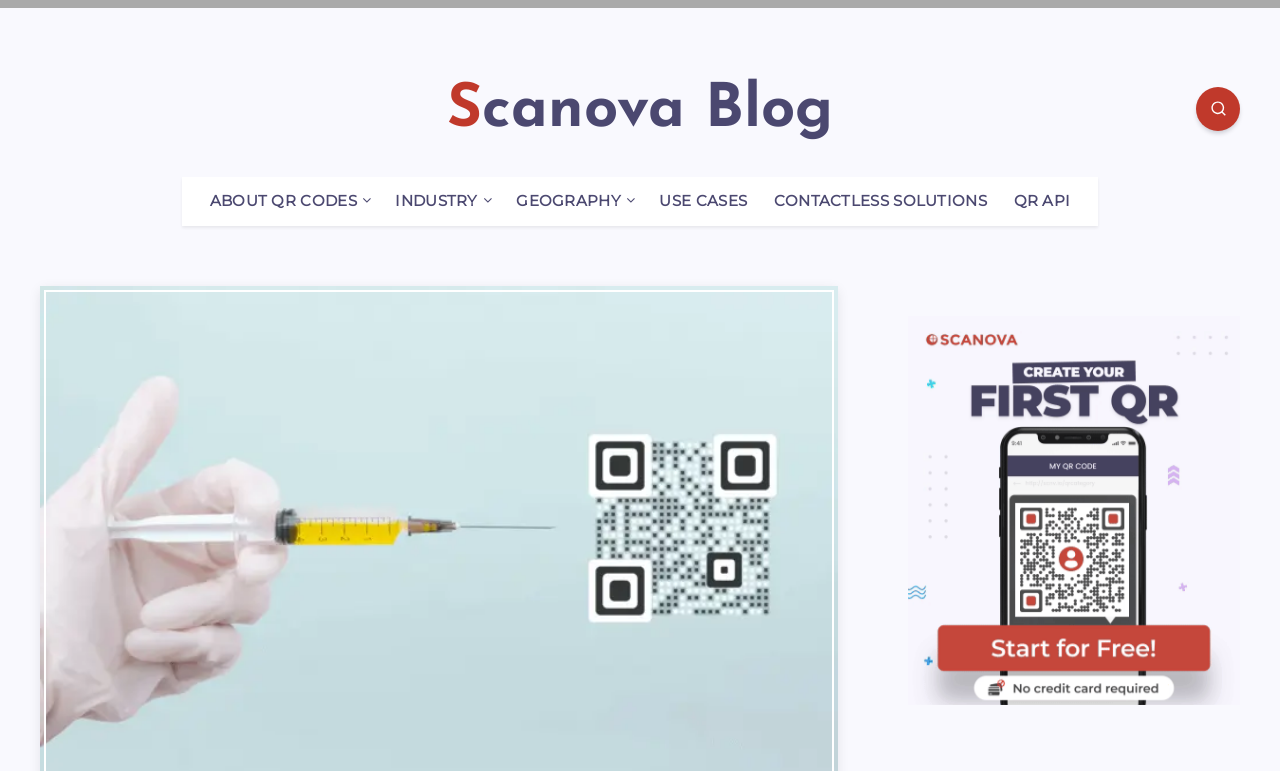From the element description INDUSTRY, predict the bounding box coordinates of the UI element. The coordinates must be specified in the format (top-left x, top-left y, bottom-right x, bottom-right y) and should be within the 0 to 1 range.

[0.309, 0.249, 0.373, 0.273]